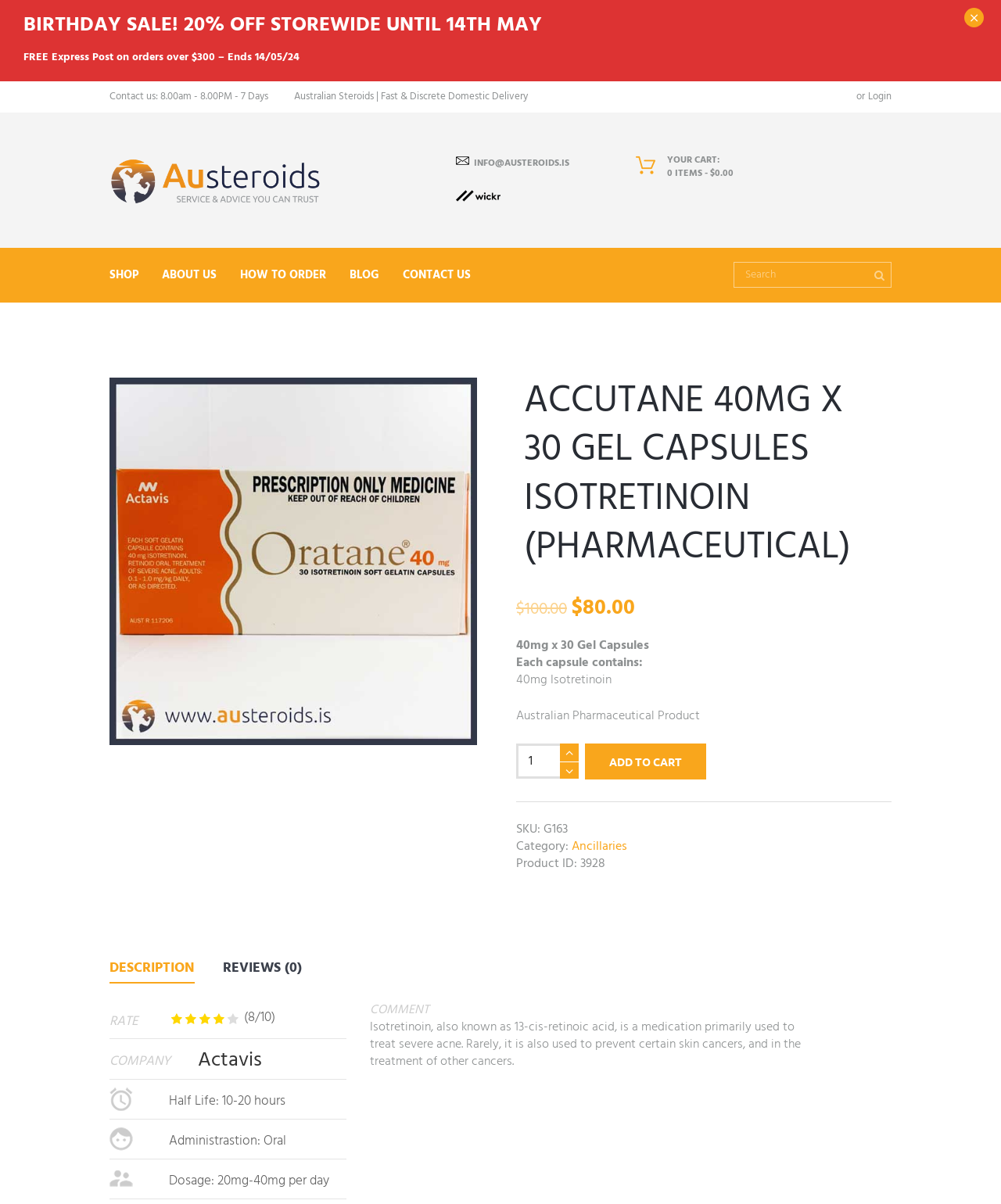Find the bounding box coordinates of the element's region that should be clicked in order to follow the given instruction: "Search for a product". The coordinates should consist of four float numbers between 0 and 1, i.e., [left, top, right, bottom].

[0.733, 0.217, 0.891, 0.239]